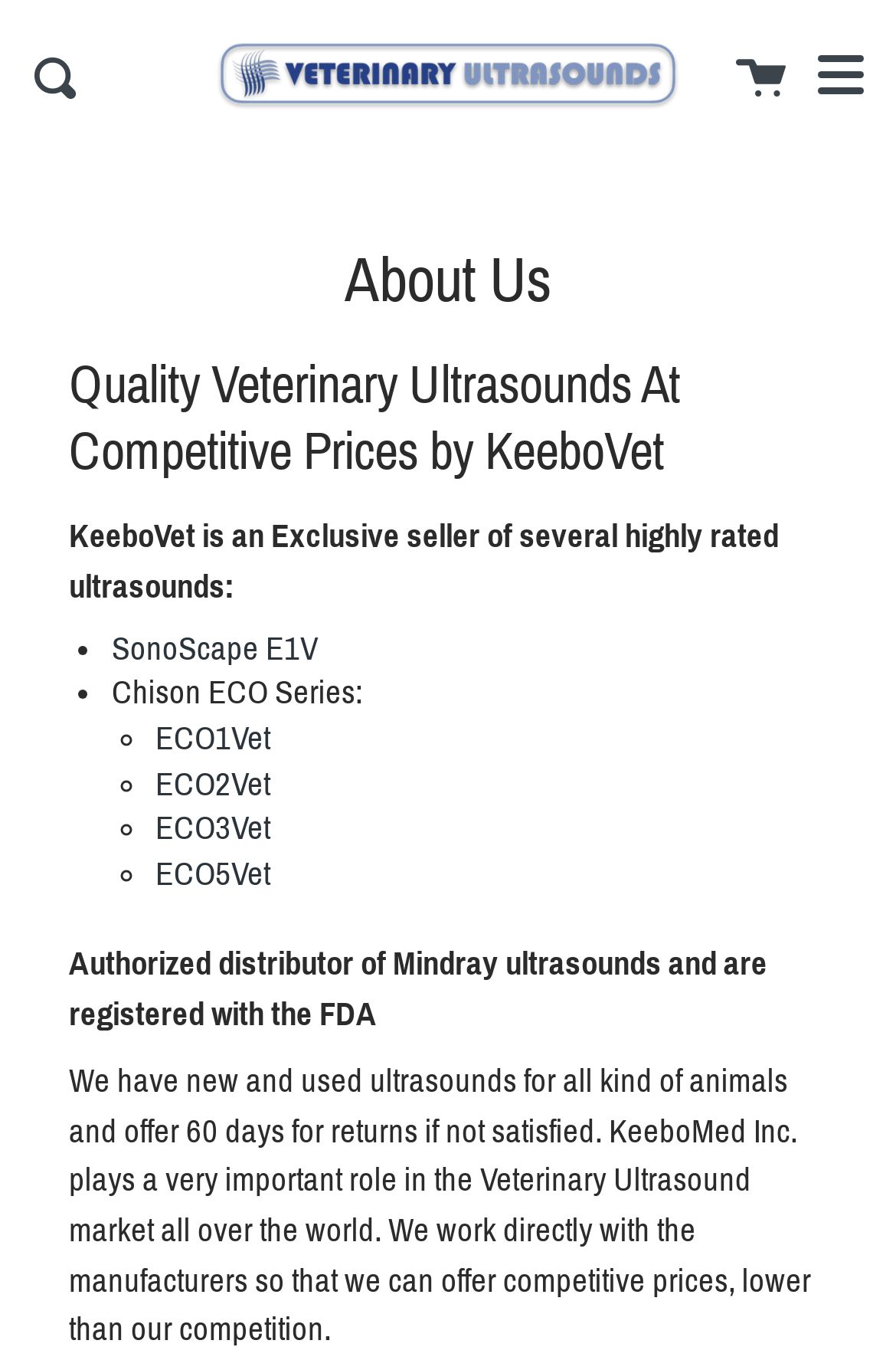Please locate the bounding box coordinates of the element that needs to be clicked to achieve the following instruction: "Learn more about Veterinary Ultrasounds". The coordinates should be four float numbers between 0 and 1, i.e., [left, top, right, bottom].

[0.241, 0.0, 0.759, 0.112]